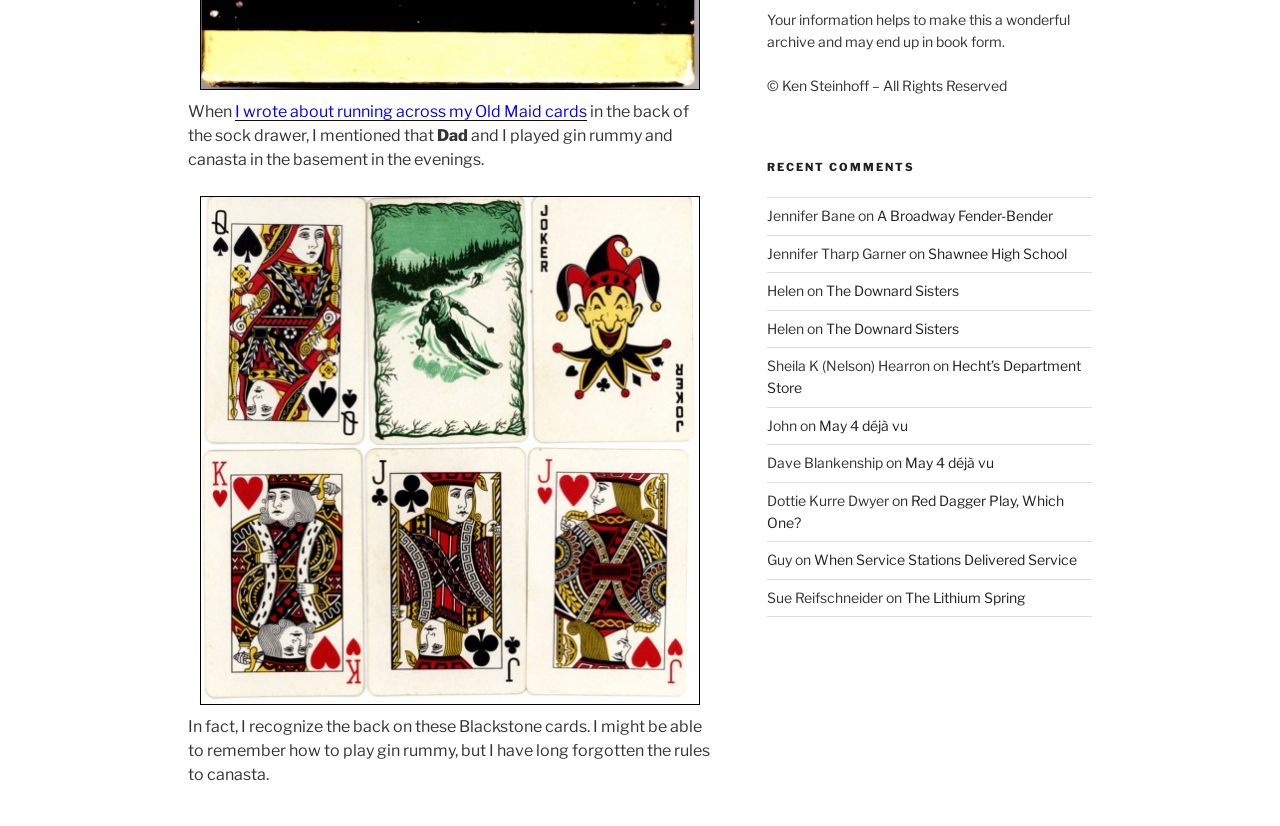Extract the bounding box coordinates of the UI element described: "Shawnee High School". Provide the coordinates in the format [left, top, right, bottom] with values ranging from 0 to 1.

[0.725, 0.296, 0.833, 0.317]